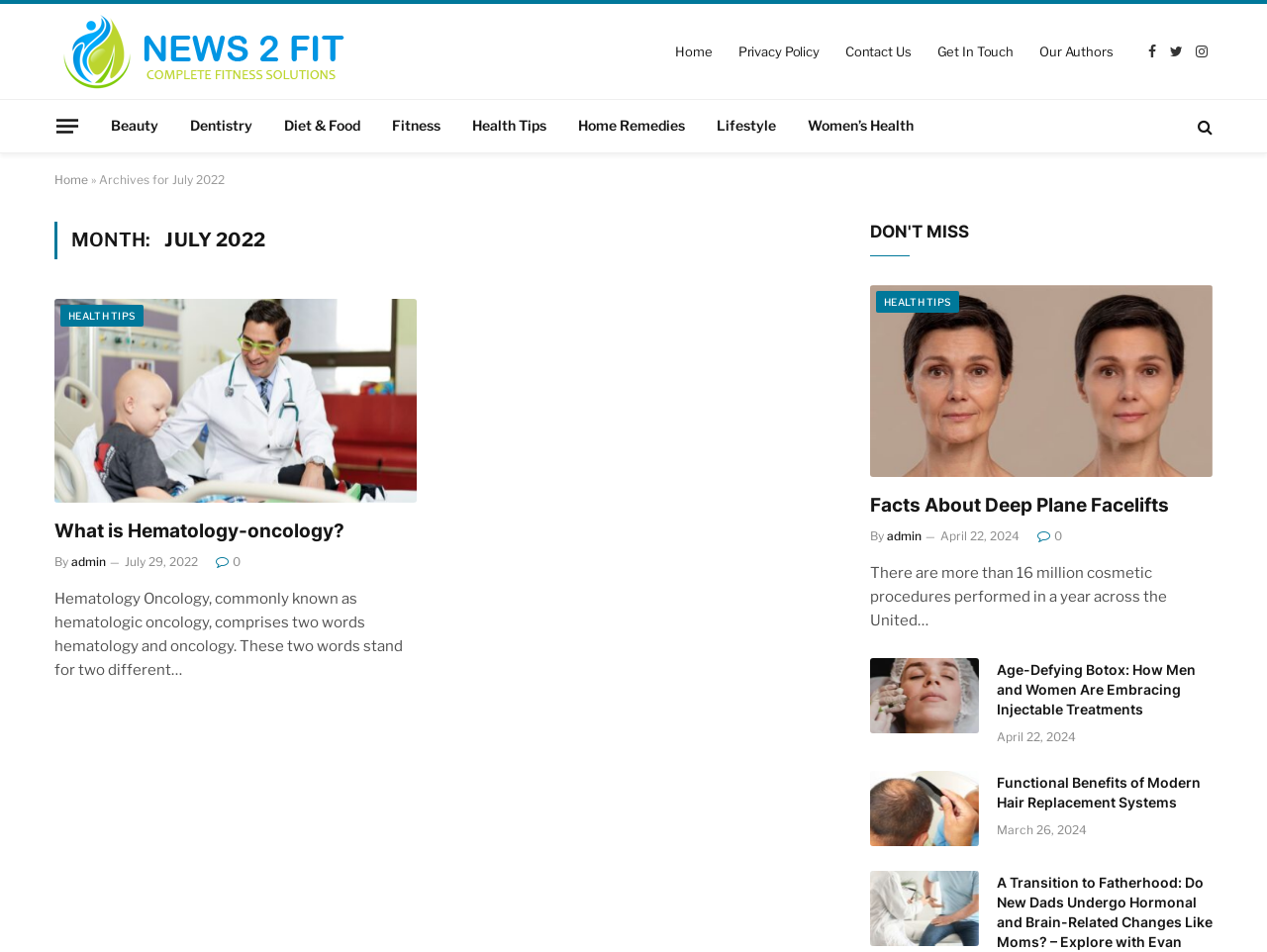How many social media links are on this webpage?
Please analyze the image and answer the question with as much detail as possible.

I counted the number of social media links on the webpage, which are Facebook [133], Twitter [134], and Instagram [135]. These links are located at the top of the webpage and have icons representing each social media platform.